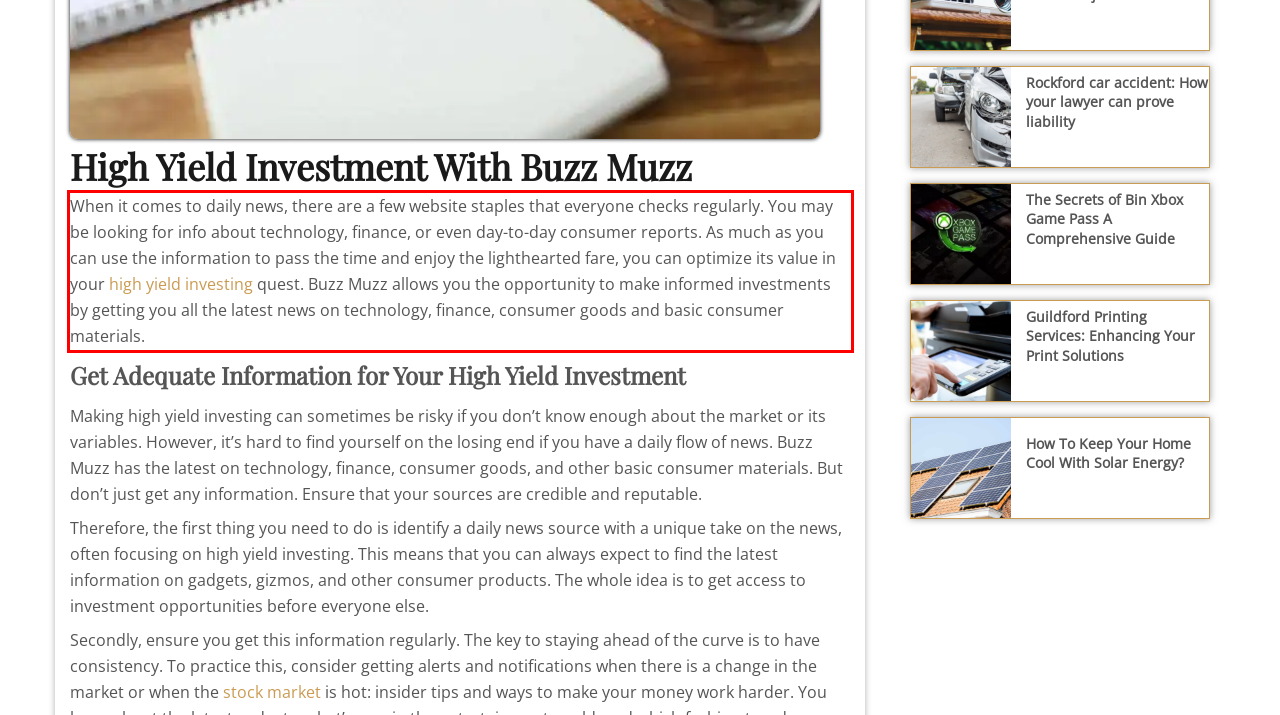You are provided with a screenshot of a webpage featuring a red rectangle bounding box. Extract the text content within this red bounding box using OCR.

When it comes to daily news, there are a few website staples that everyone checks regularly. You may be looking for info about technology, finance, or even day-to-day consumer reports. As much as you can use the information to pass the time and enjoy the lighthearted fare, you can optimize its value in your high yield investing quest. Buzz Muzz allows you the opportunity to make informed investments by getting you all the latest news on technology, finance, consumer goods and basic consumer materials.